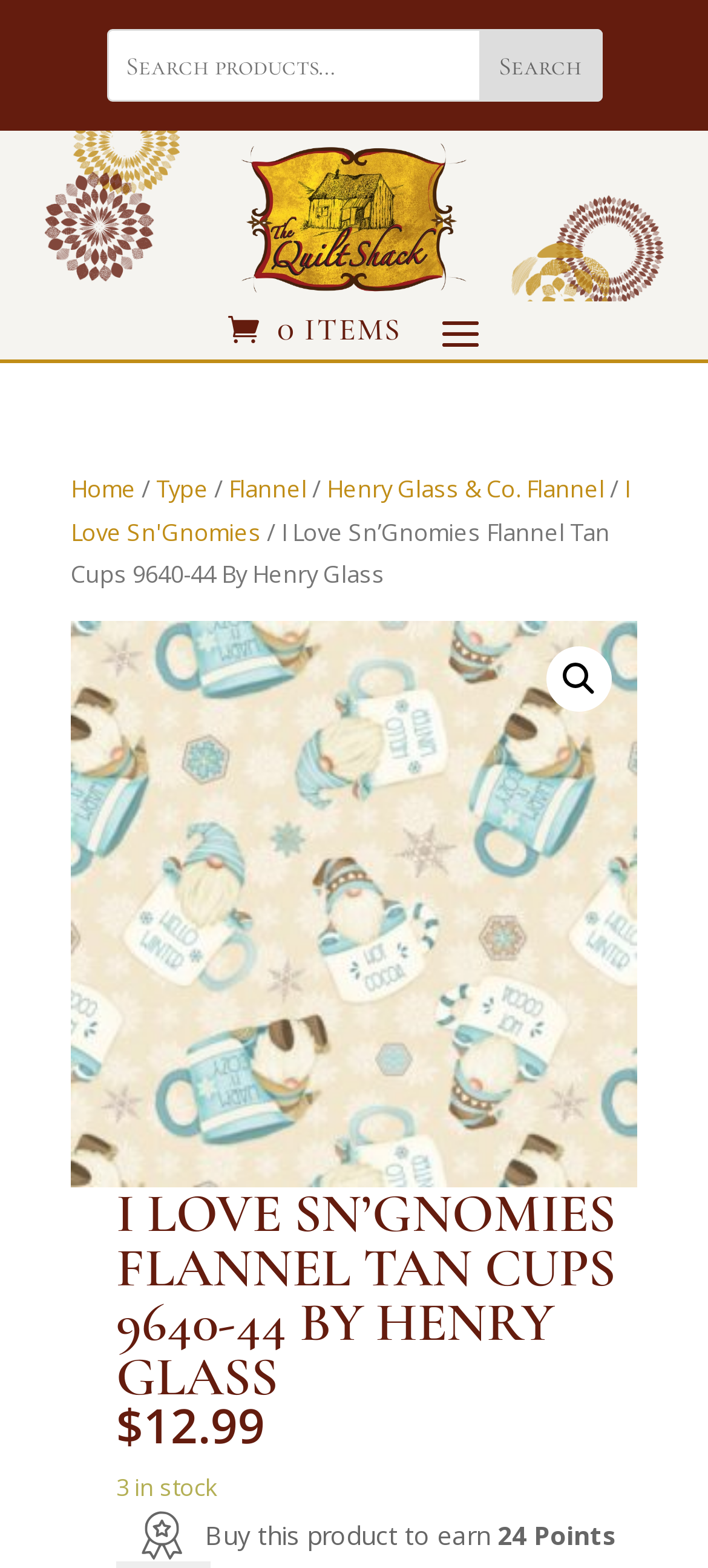Based on the image, please elaborate on the answer to the following question:
What is the name of the company that produces the product?

I found the name of the company that produces the product by looking at the breadcrumb navigation section, where I saw the link 'Henry Glass & Co. Flannel'.